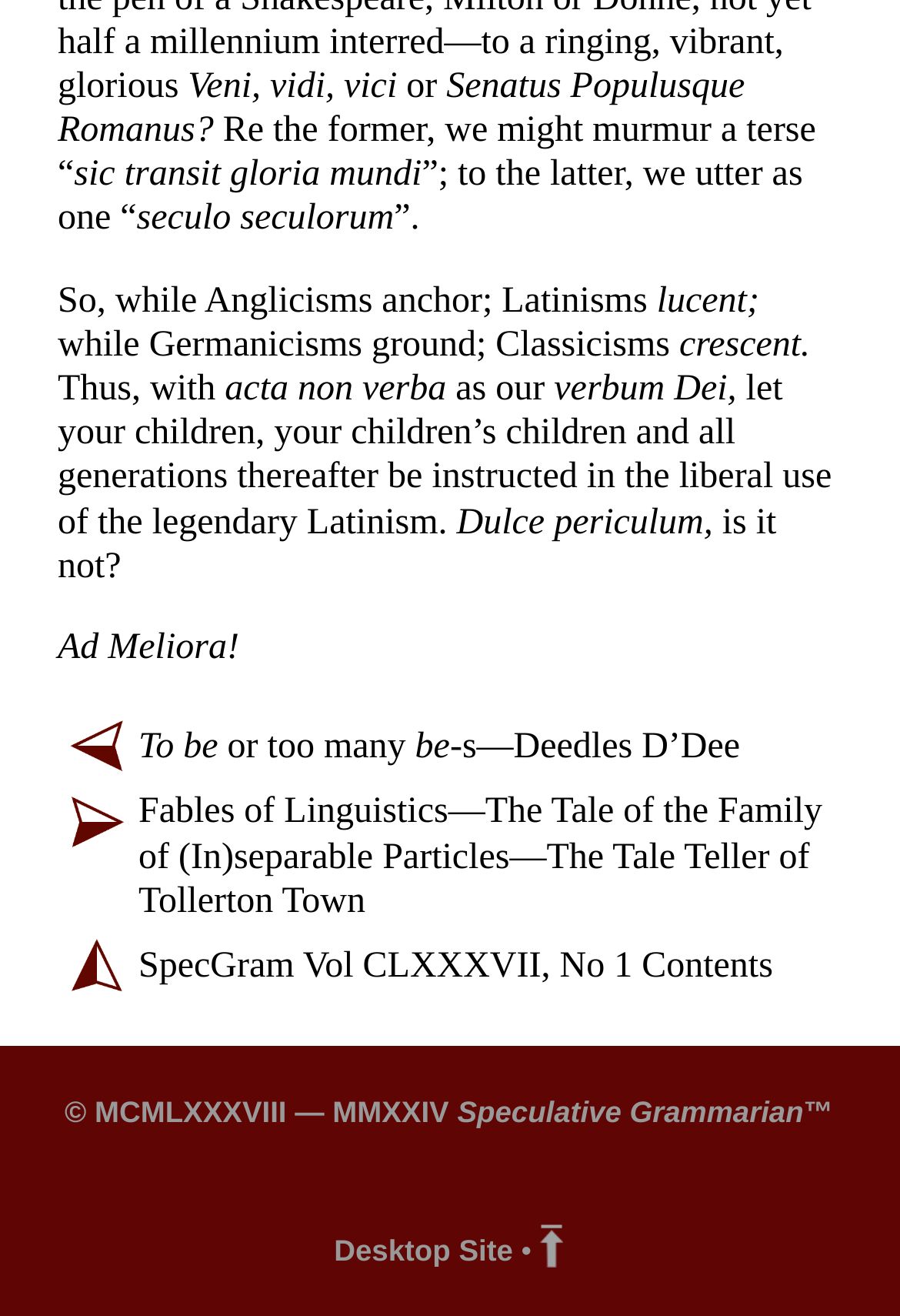What is the last text on the page?
Answer the question with a single word or phrase, referring to the image.

[top]